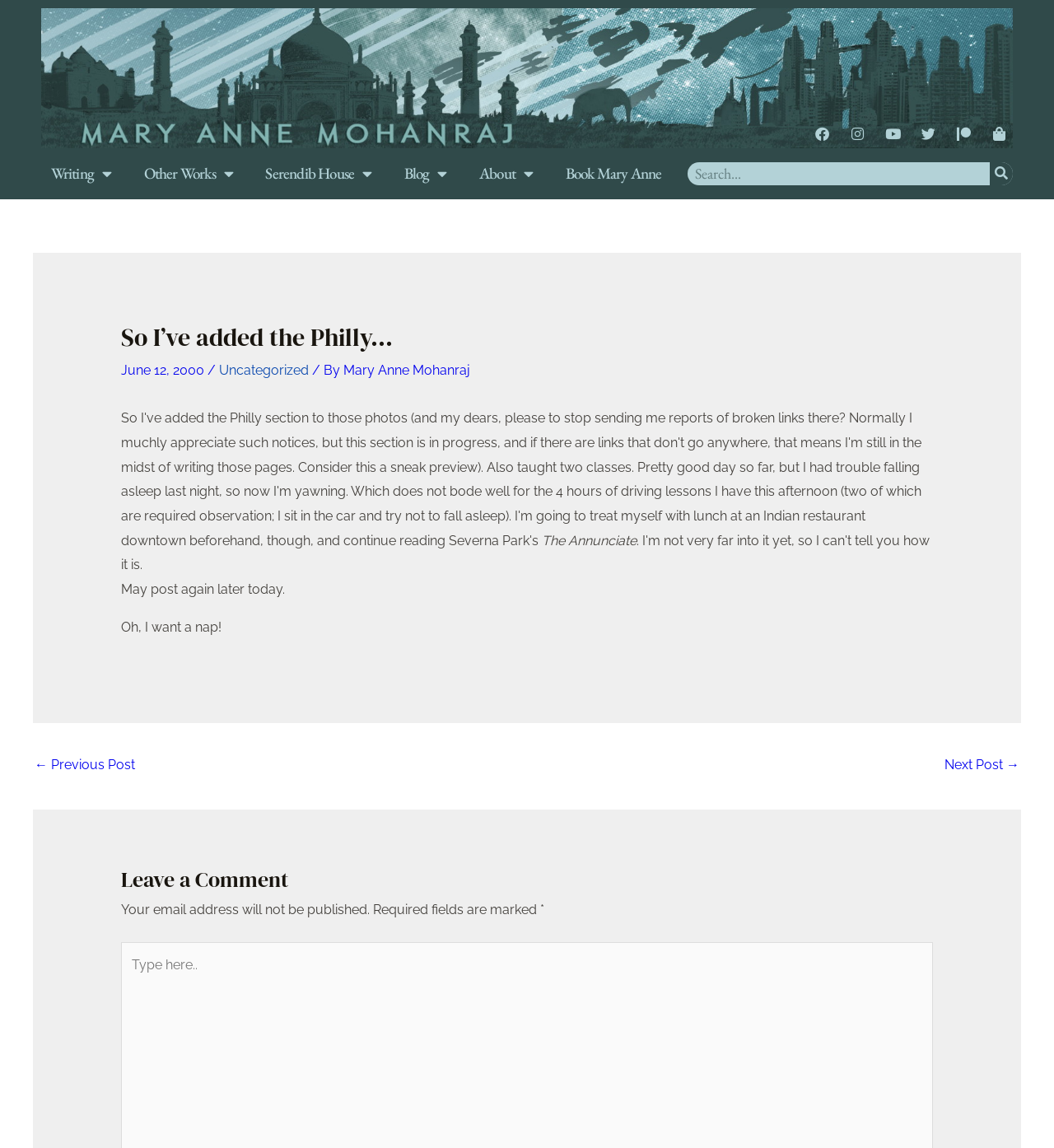Could you determine the bounding box coordinates of the clickable element to complete the instruction: "Search for something"? Provide the coordinates as four float numbers between 0 and 1, i.e., [left, top, right, bottom].

[0.652, 0.141, 0.961, 0.161]